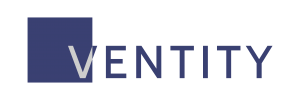Provide a comprehensive description of the image.

The image features the logo of "Ventity," a modeling and simulation software platform designed to facilitate complex system analysis and decision-making processes. The logo prominently displays the name "Ventity" with a modern font, set against a simple yet striking background. The visual identity reflects a blend of professionalism and innovation, aligning with Ventity's mission to support organizations in creating effective models for various systems, particularly in sectors such as energy and environmental policy. This logo is contextually significant within the realm of California's greenhouse gas reduction initiatives, where Ventity plays a crucial role in providing analytical tools for collaborative workshops and policy development.